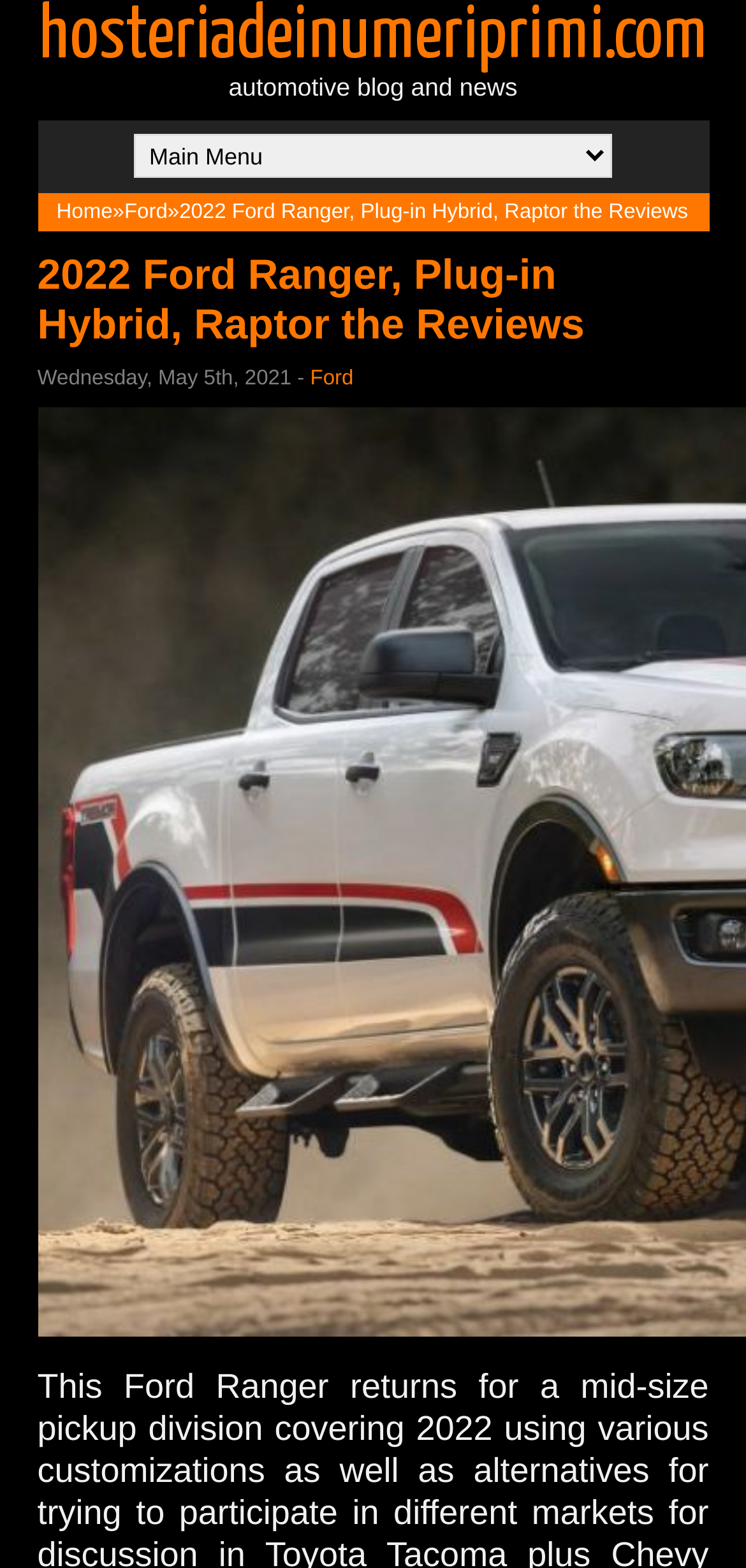What is the current page about?
Based on the visual information, provide a detailed and comprehensive answer.

The static text '2022 Ford Ranger, Plug-in Hybrid, Raptor the Reviews' is prominently displayed on the webpage, indicating that the current page is a review or article about the 2022 Ford Ranger.